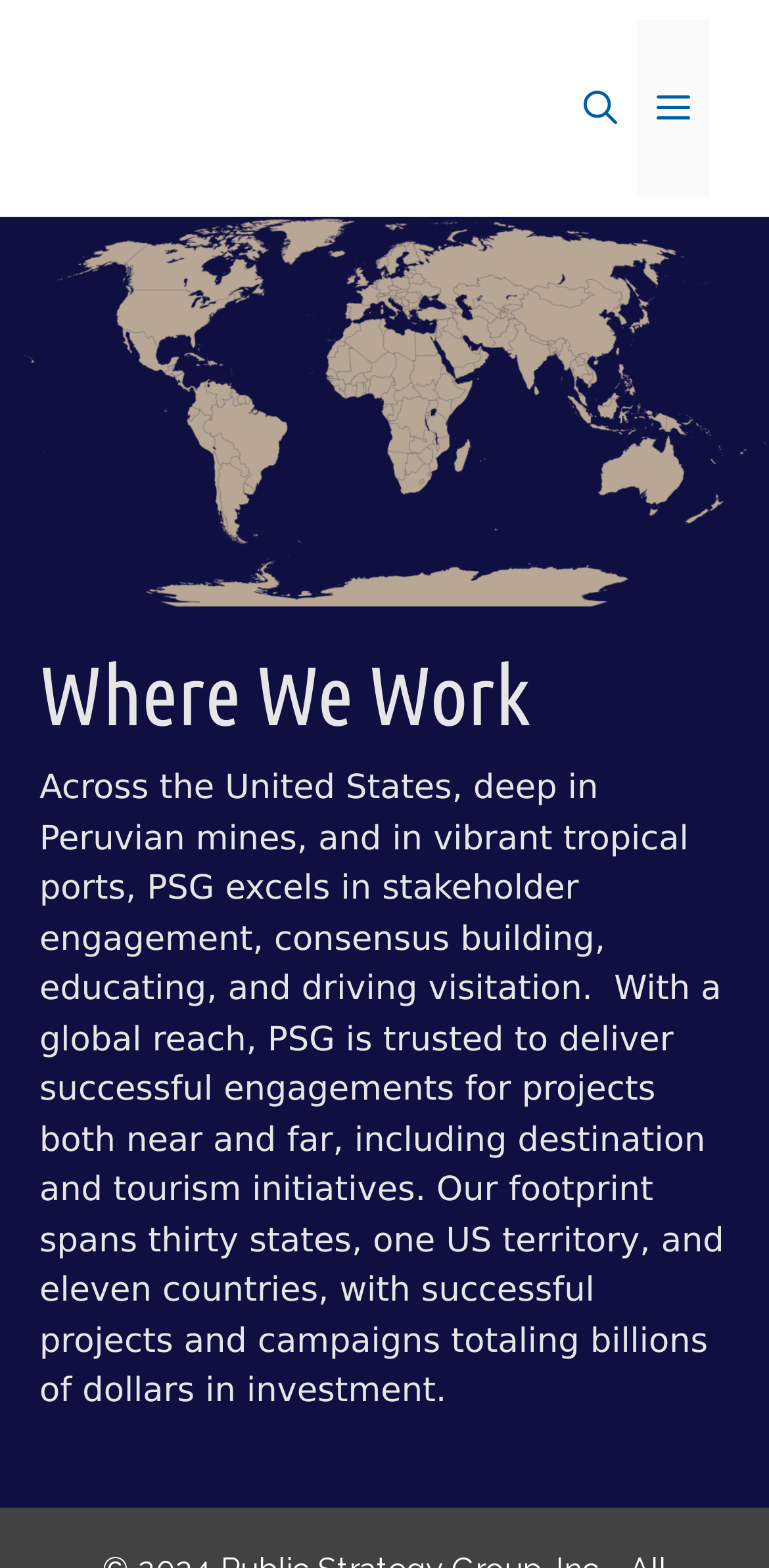Give a detailed explanation of the elements present on the webpage.

The webpage is about Public Strategy Group, Inc.'s "Where We Work" section. At the top, there is a banner that spans the entire width of the page, containing a navigation section with a mobile toggle button and a link to open a search bar. Below the banner, there is a main section that takes up most of the page's height.

In the main section, there is an article that contains an image that spans the full width of the page, taking up about a quarter of the page's height. Above the image, there is a heading that reads "Where We Work". Below the image, there is a block of text that describes Public Strategy Group's global reach and expertise in stakeholder engagement, consensus building, and driving visitation. The text mentions that the company has a presence in thirty states, one US territory, and eleven countries, with successful projects and campaigns totaling billions of dollars in investment.

The navigation section is located at the top right corner of the page, with the mobile toggle button and the link to open a search bar positioned side by side. The main content of the page is centered, with the image and the text block aligned to the center of the page.